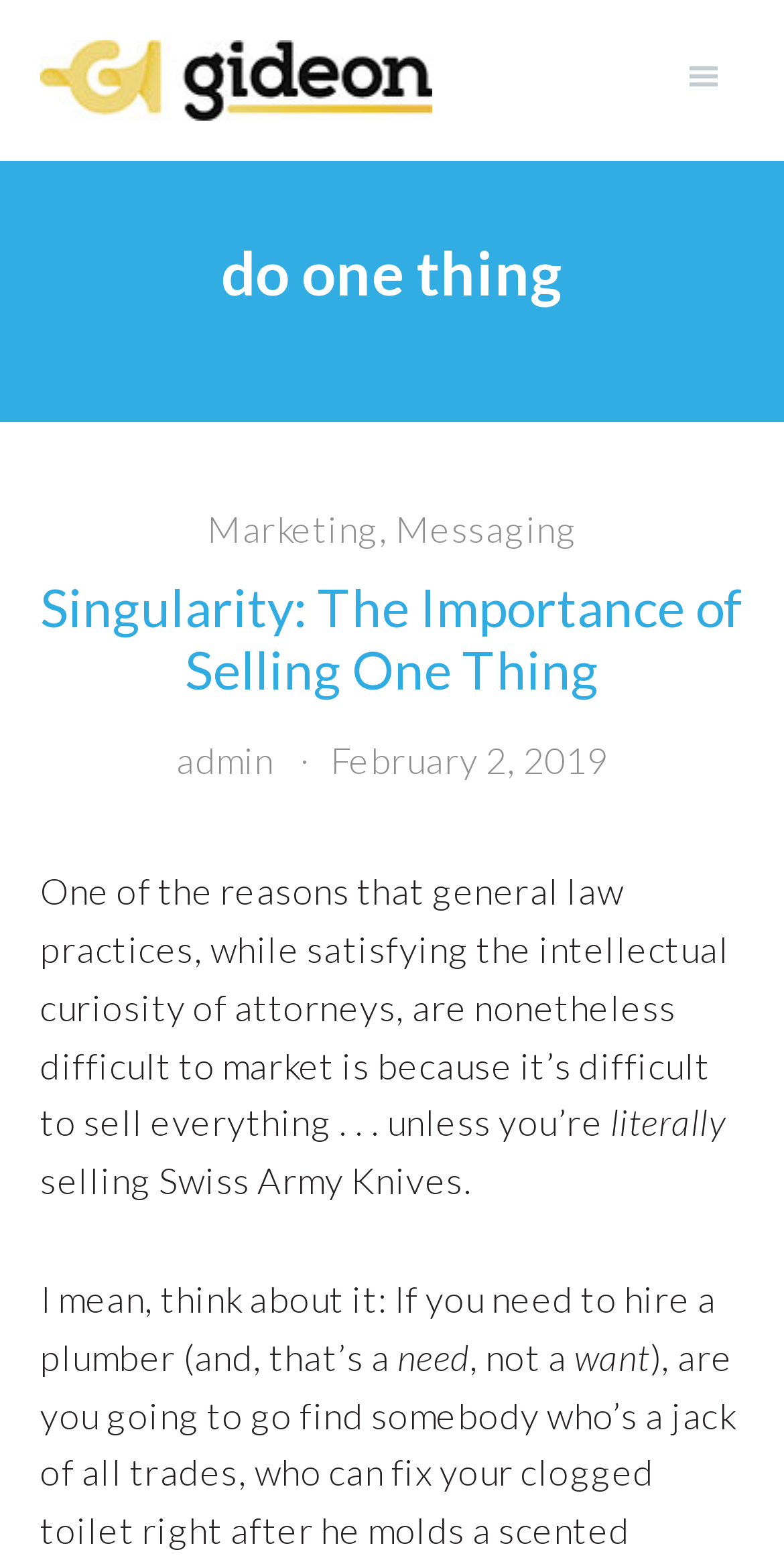Using the description "Gideon Legal", predict the bounding box of the relevant HTML element.

[0.051, 0.026, 0.551, 0.077]